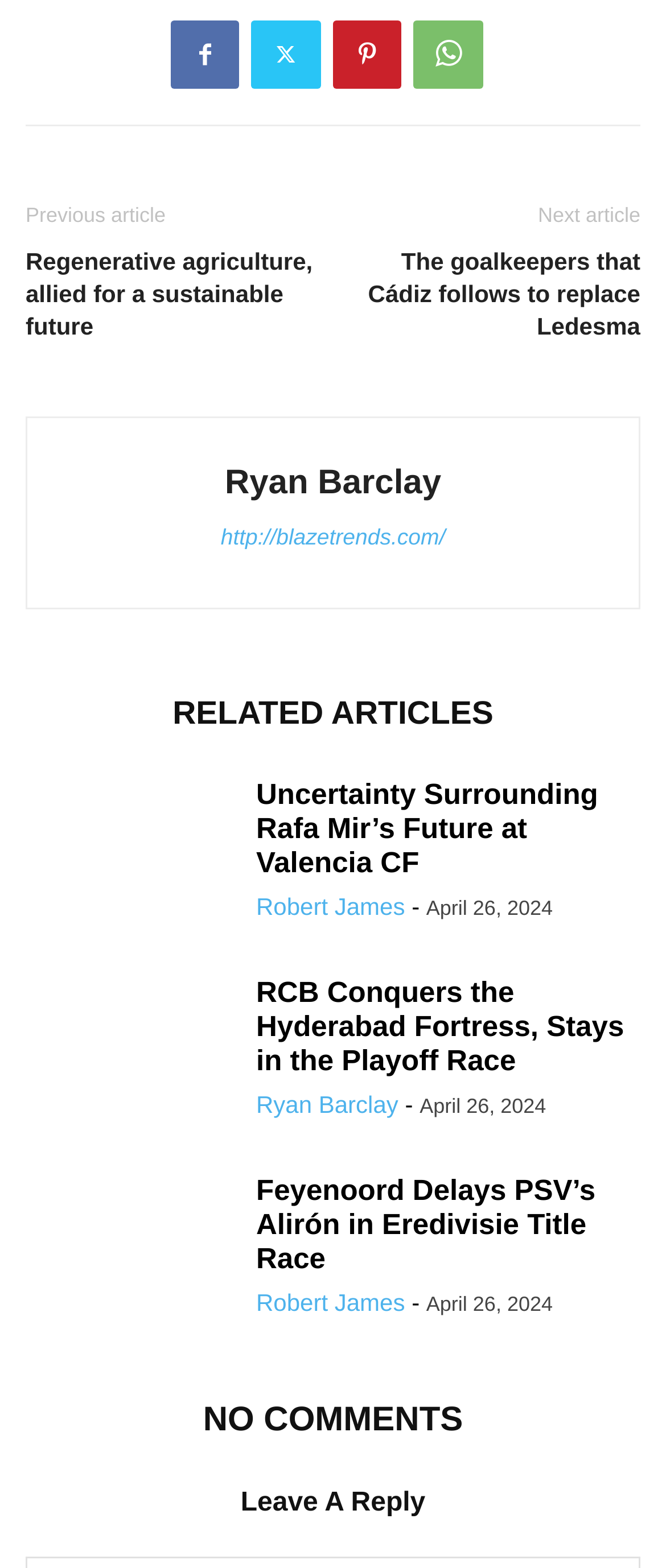Determine the bounding box coordinates (top-left x, top-left y, bottom-right x, bottom-right y) of the UI element described in the following text: WhatsApp

[0.621, 0.013, 0.726, 0.057]